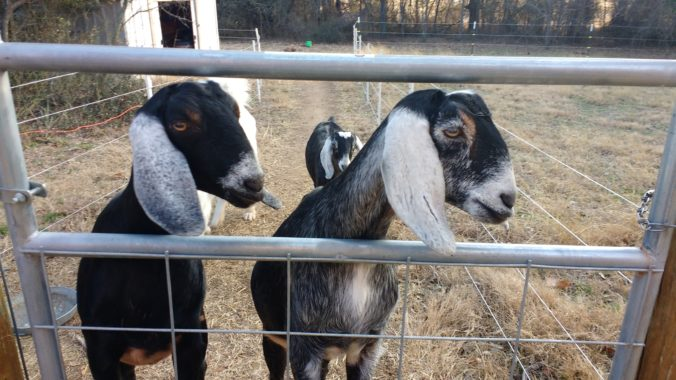What is the setting of the image?
Please provide a comprehensive answer based on the contents of the image.

The background of the image suggests a peaceful rural setting, with hints of greenery hinting at the goats' preference for tastier grass just out of reach, which indicates that the setting of the image is rural.